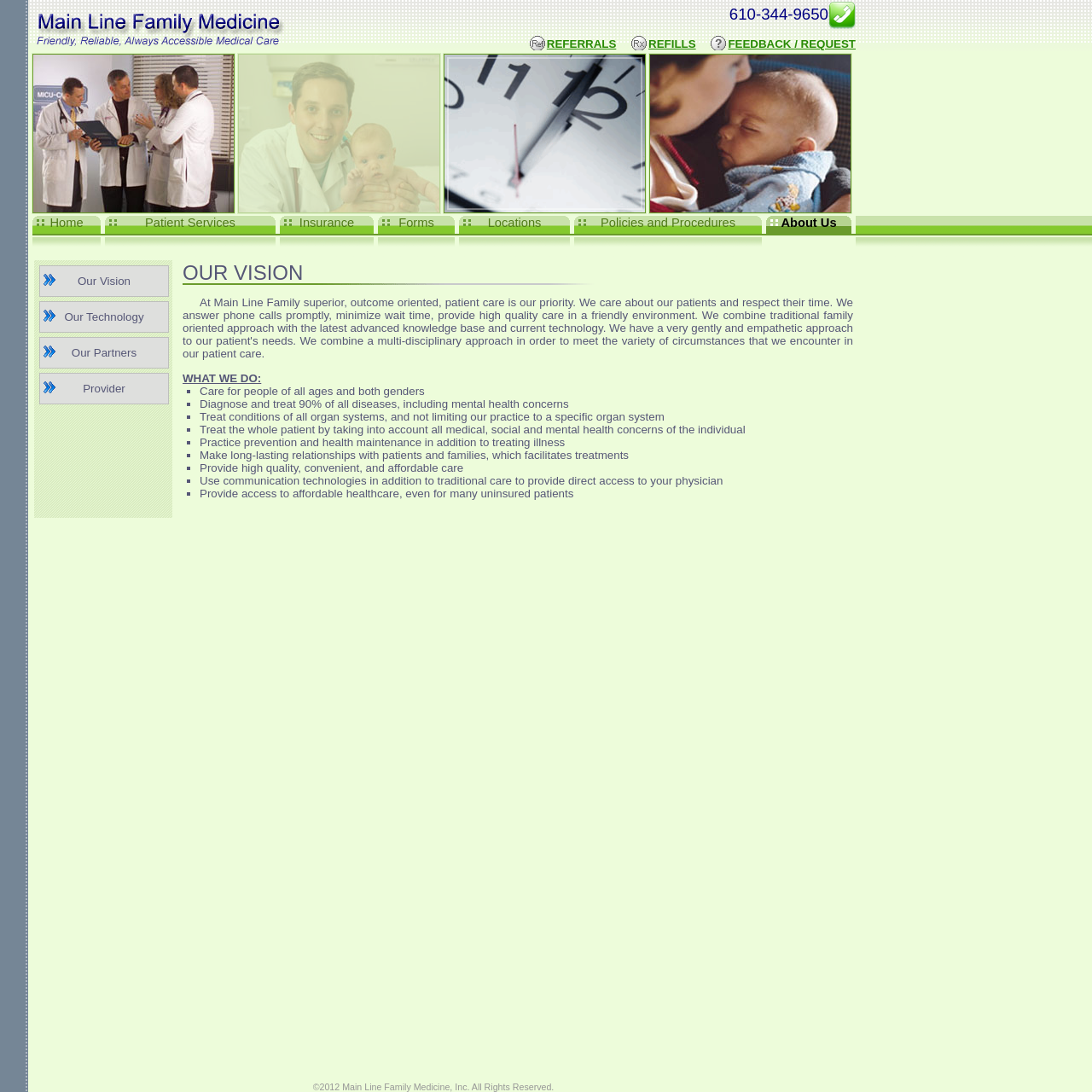Please determine the bounding box coordinates for the element that should be clicked to follow these instructions: "View Health care options".

None